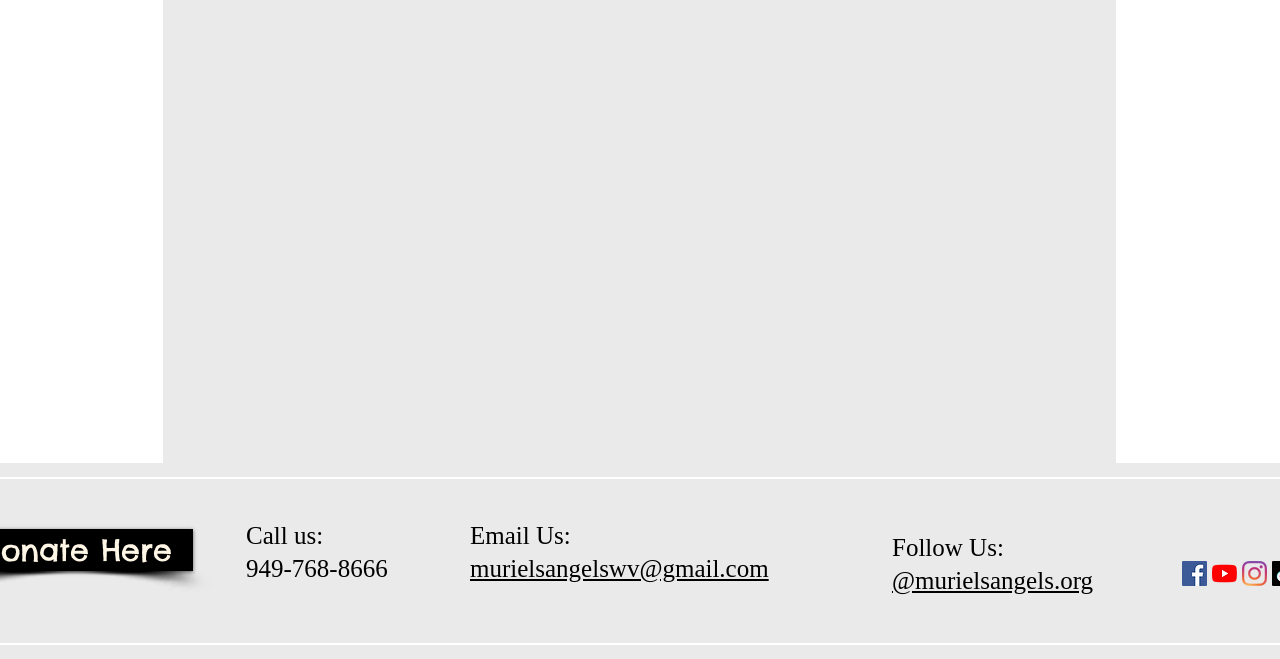Locate the UI element described as follows: "aria-label="Instagram"". Return the bounding box coordinates as four float numbers between 0 and 1 in the order [left, top, right, bottom].

[0.97, 0.851, 0.99, 0.889]